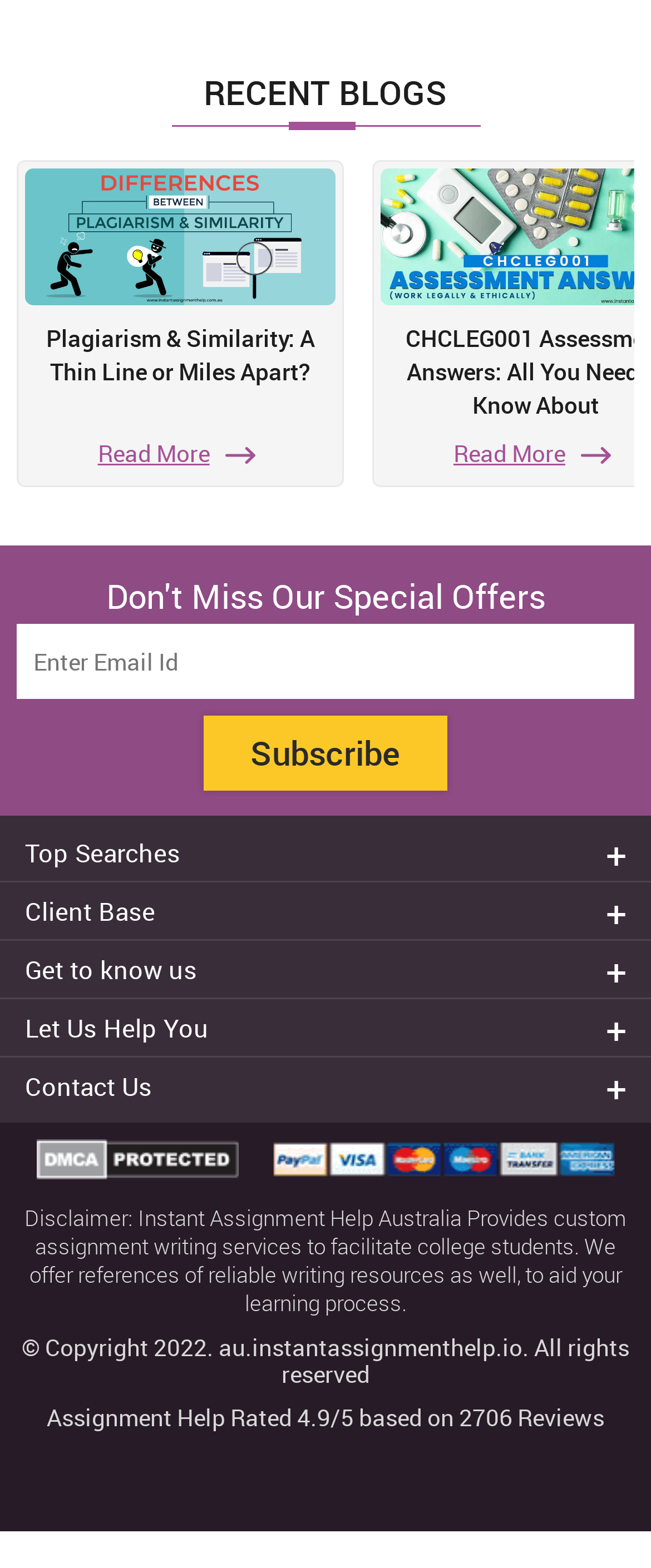Bounding box coordinates must be specified in the format (top-left x, top-left y, bottom-right x, bottom-right y). All values should be floating point numbers between 0 and 1. What are the bounding box coordinates of the UI element described as: title="DMCA.com Protection Status"

[0.055, 0.727, 0.365, 0.757]